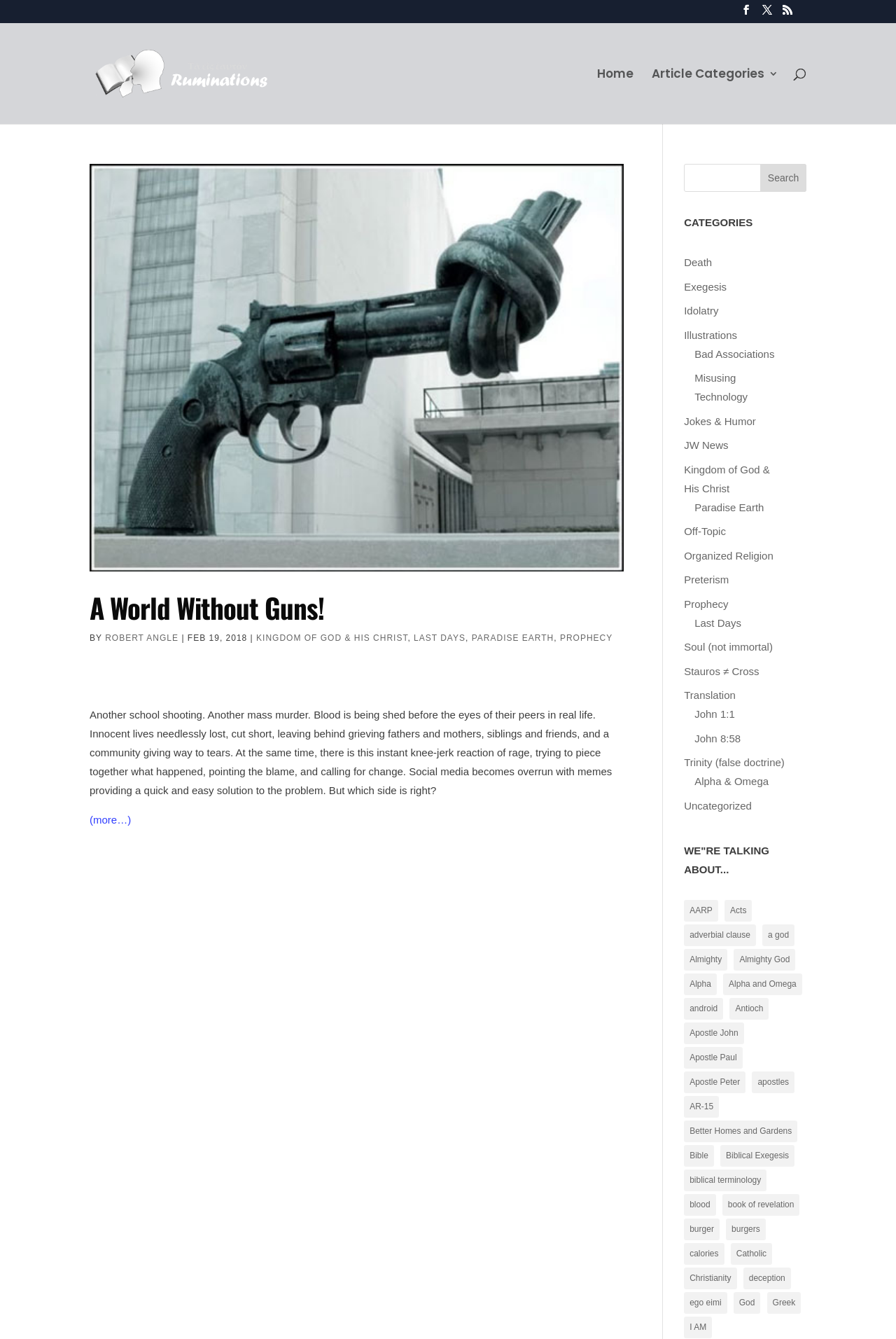Find the bounding box coordinates for the HTML element described as: "A World Without Guns!". The coordinates should consist of four float values between 0 and 1, i.e., [left, top, right, bottom].

[0.1, 0.438, 0.362, 0.468]